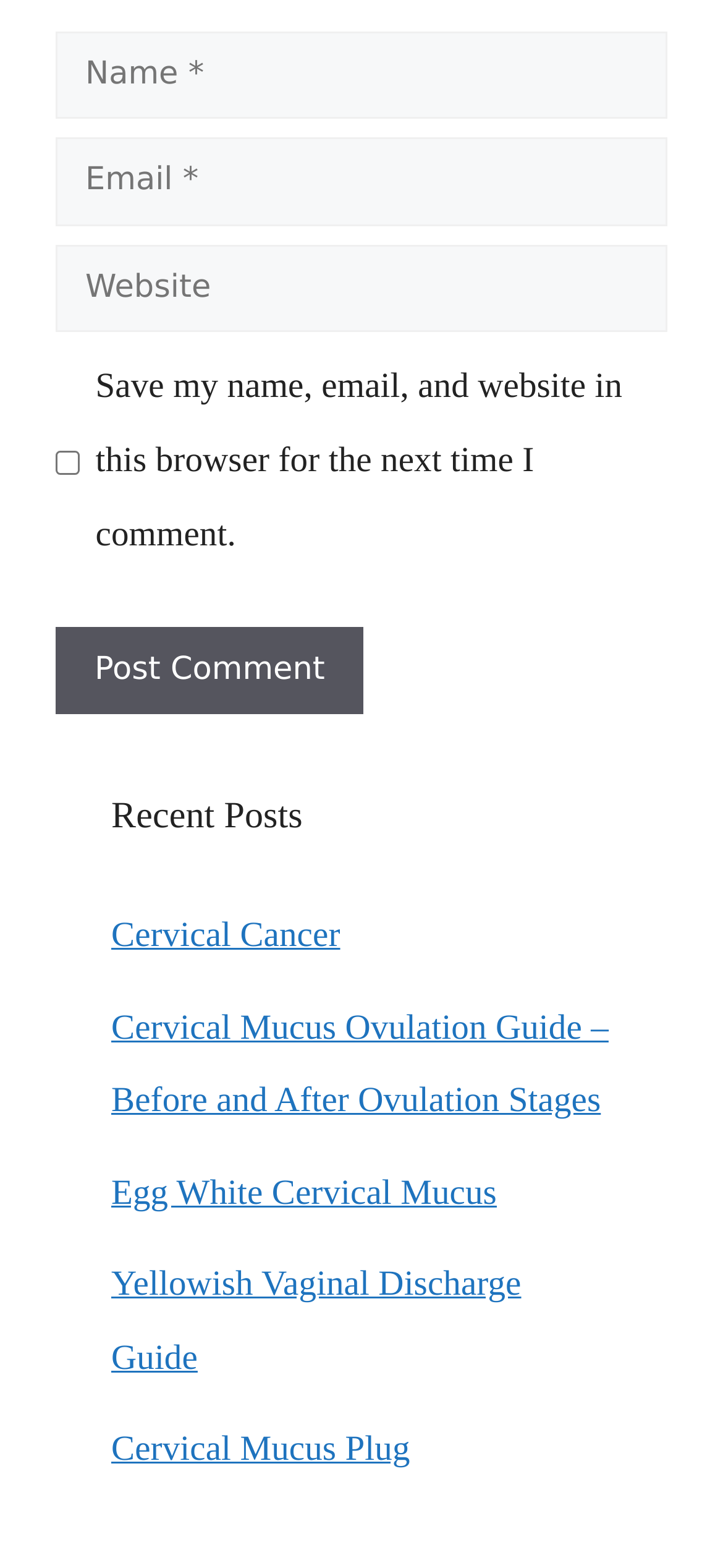Please identify the bounding box coordinates of the clickable area that will allow you to execute the instruction: "browse science articles".

None